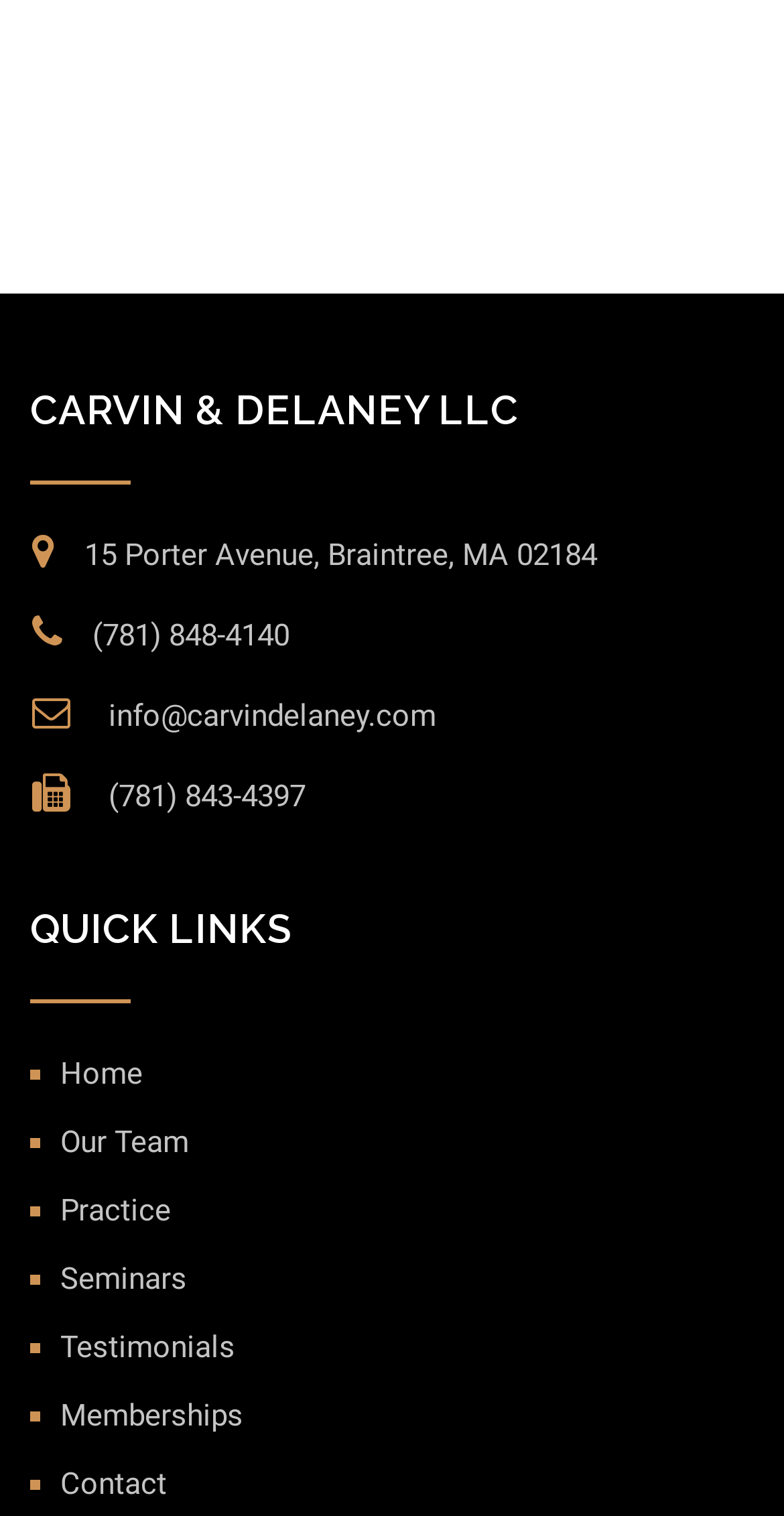Answer this question in one word or a short phrase: What is the phone number?

(781) 848-4140